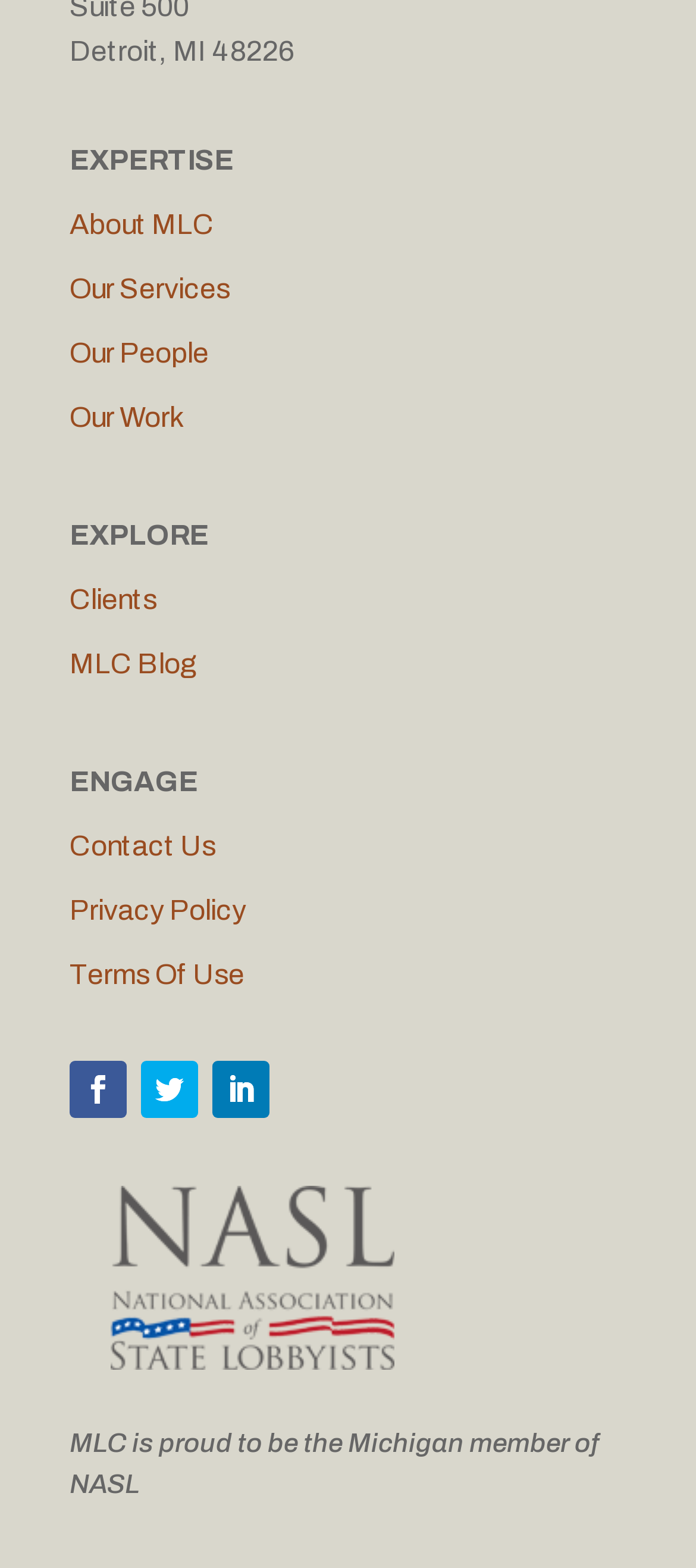Analyze the image and answer the question with as much detail as possible: 
What is the purpose of the 'Contact Us' link?

The 'Contact Us' link is likely provided for users to get in touch with MLC, whether it's to ask questions, provide feedback, or inquire about their services.